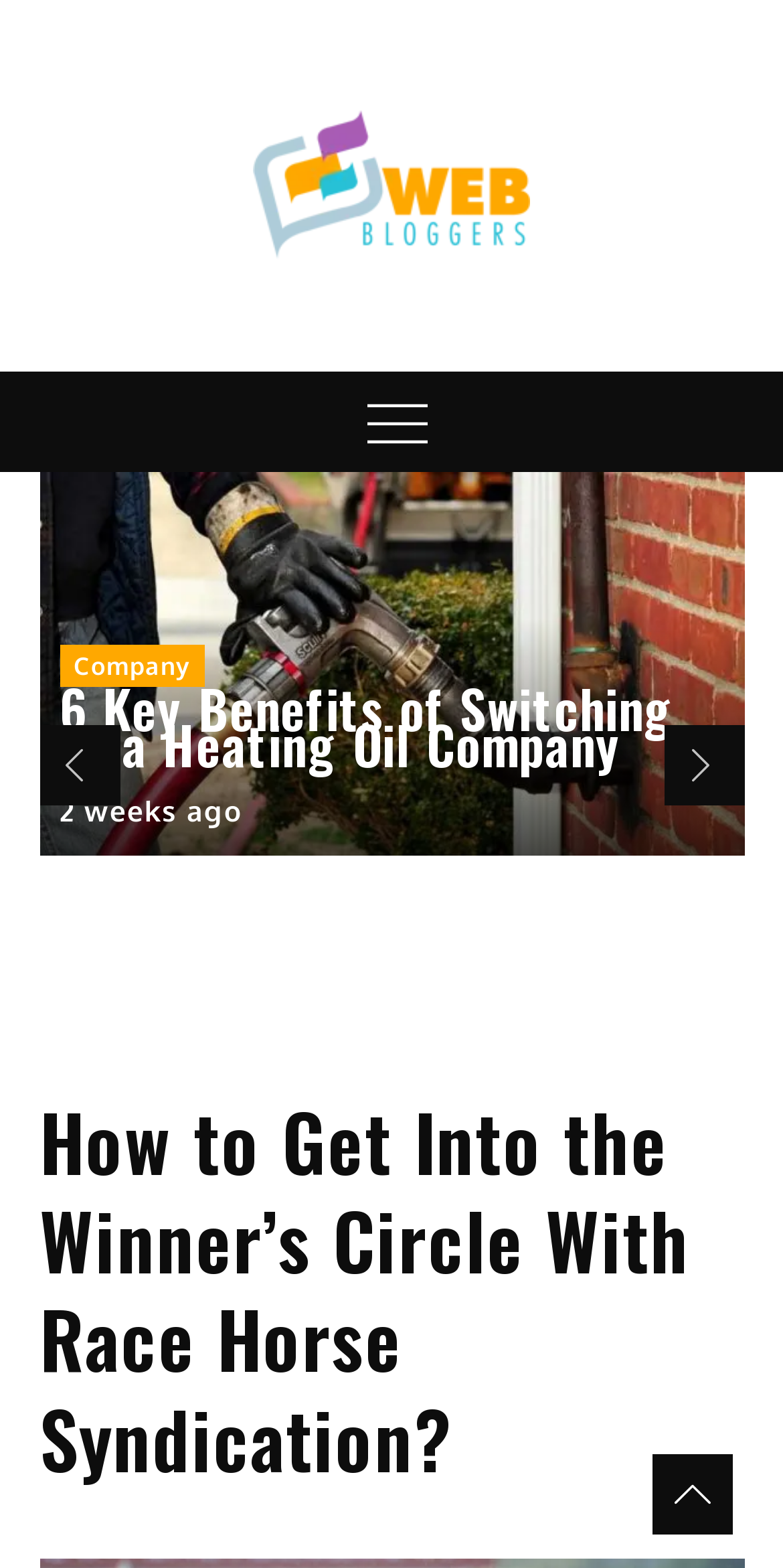Analyze the image and deliver a detailed answer to the question: What is the previous article about?

The 'Previous' button has an option with the text 'Uncategorised In Your Corner: How Divorce Lawyers Can Champion Your Rights 2 weeks ago', suggesting that the previous article is about divorce lawyers.